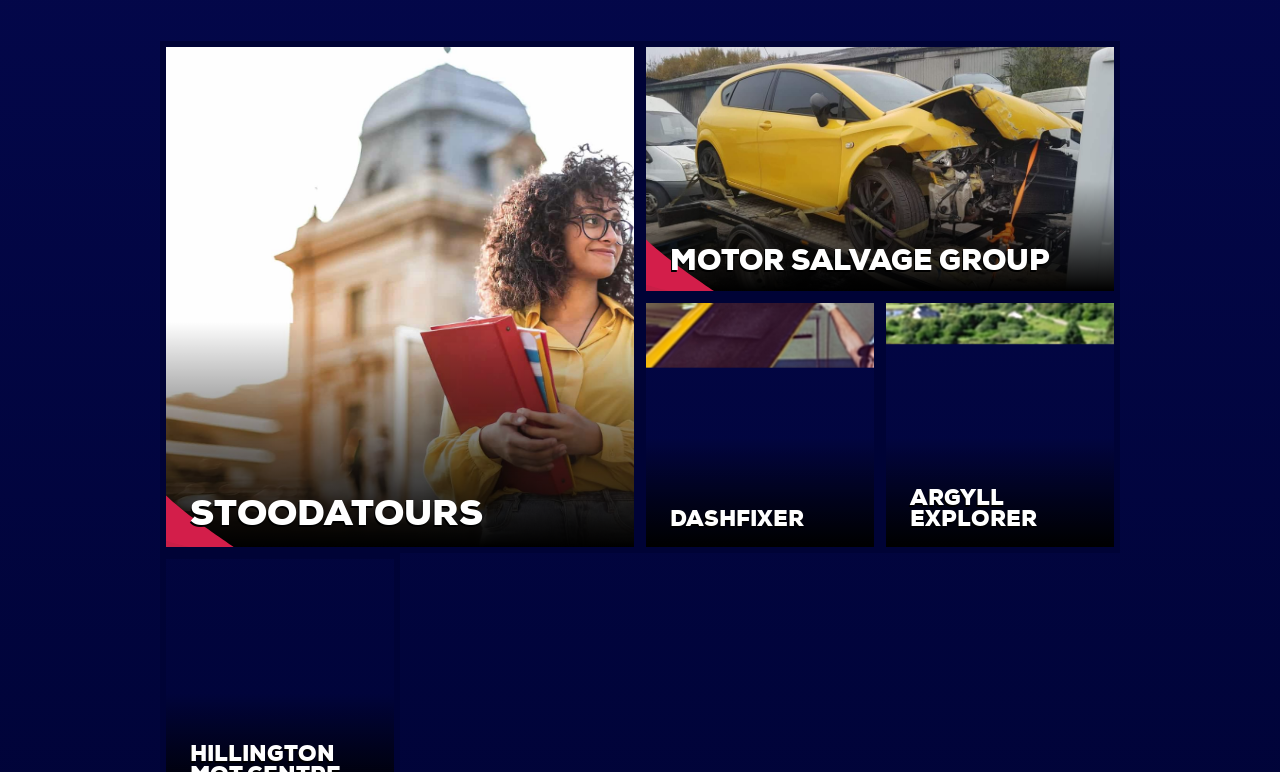Please find the bounding box coordinates of the section that needs to be clicked to achieve this instruction: "View a project".

[0.352, 0.075, 0.445, 0.091]